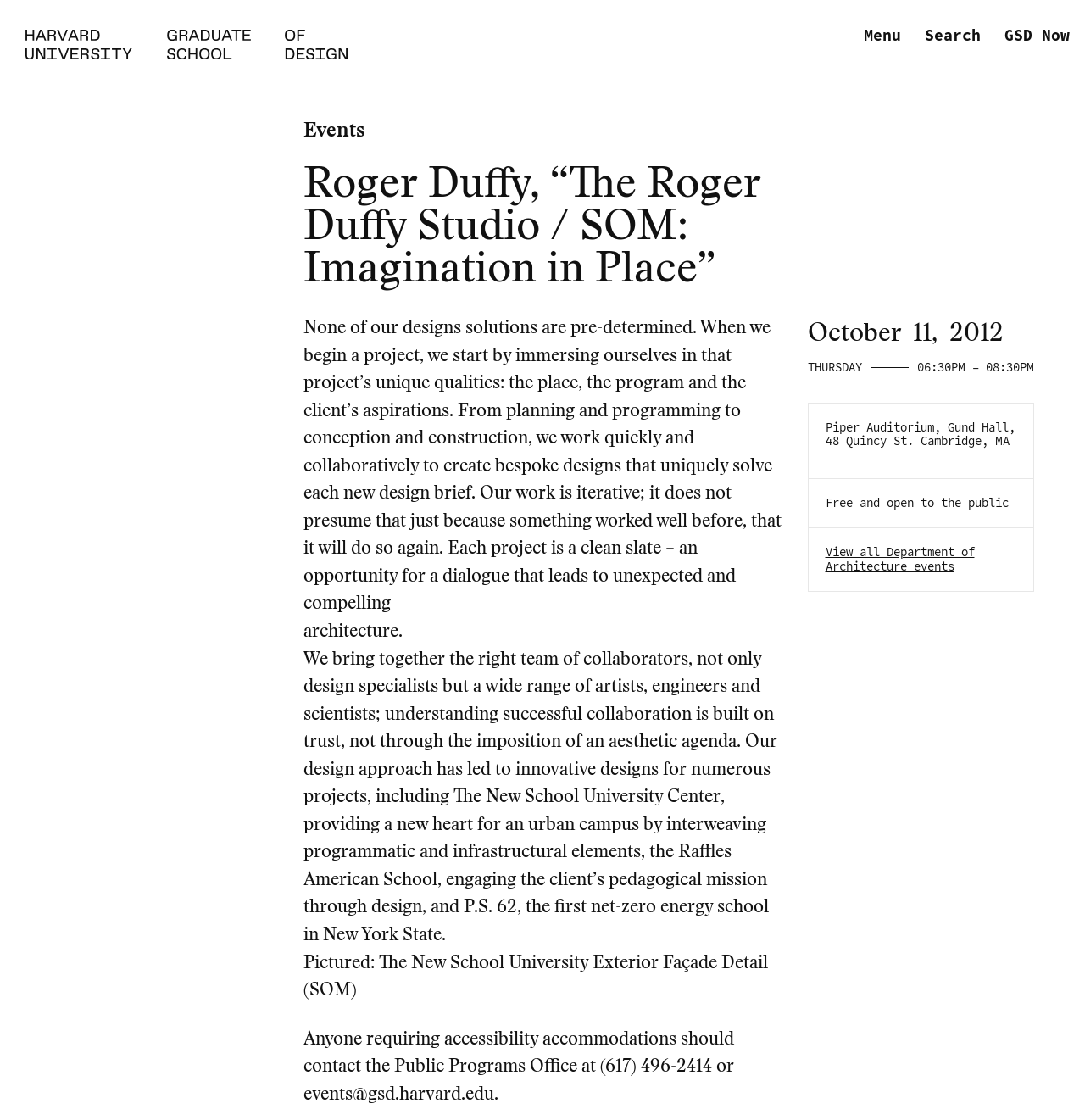Provide the bounding box coordinates for the specified HTML element described in this description: "Events". The coordinates should be four float numbers ranging from 0 to 1, in the format [left, top, right, bottom].

[0.264, 0.103, 0.336, 0.128]